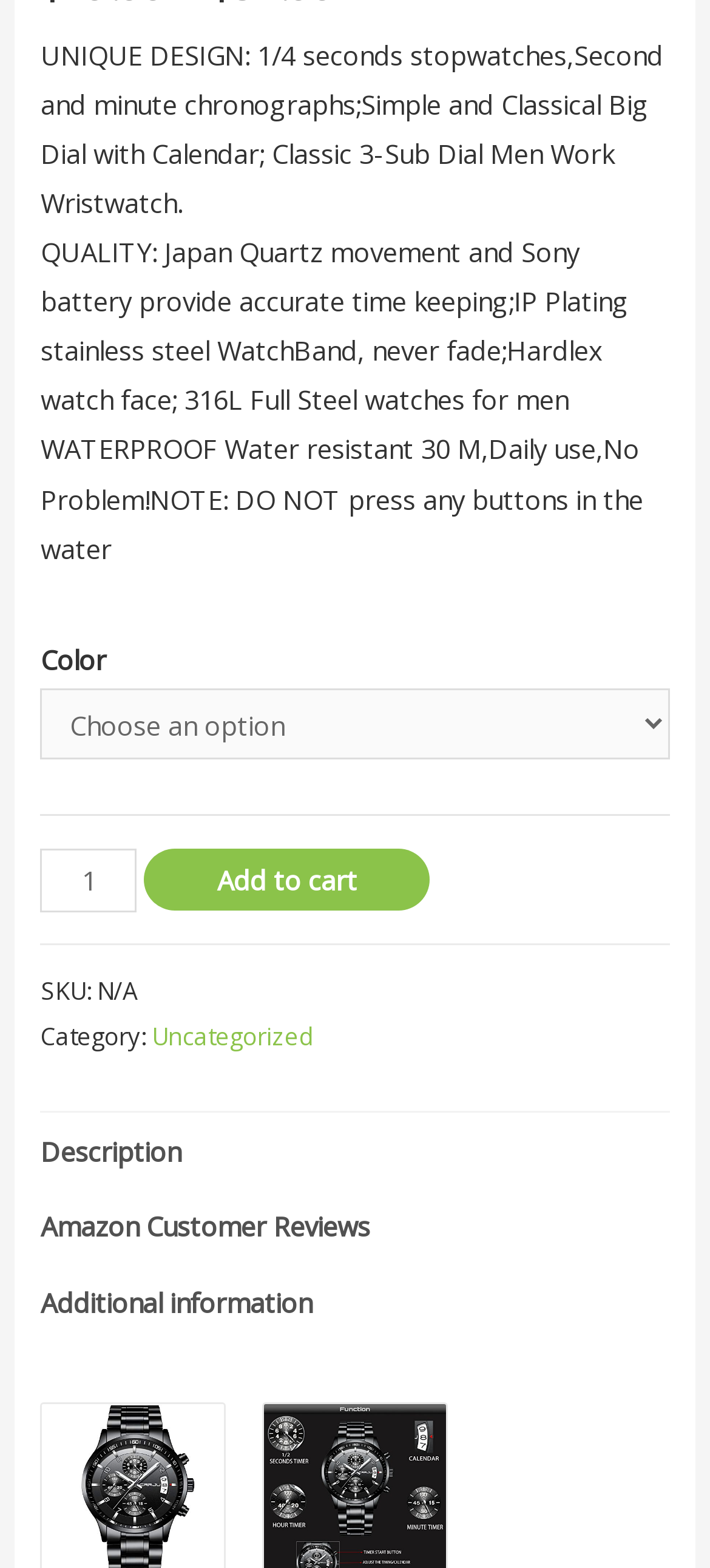Using details from the image, please answer the following question comprehensively:
What is the material of the watch band?

From the description, it is mentioned that the watch band is made of 'IP Plating stainless steel', which indicates that the material of the watch band is stainless steel.